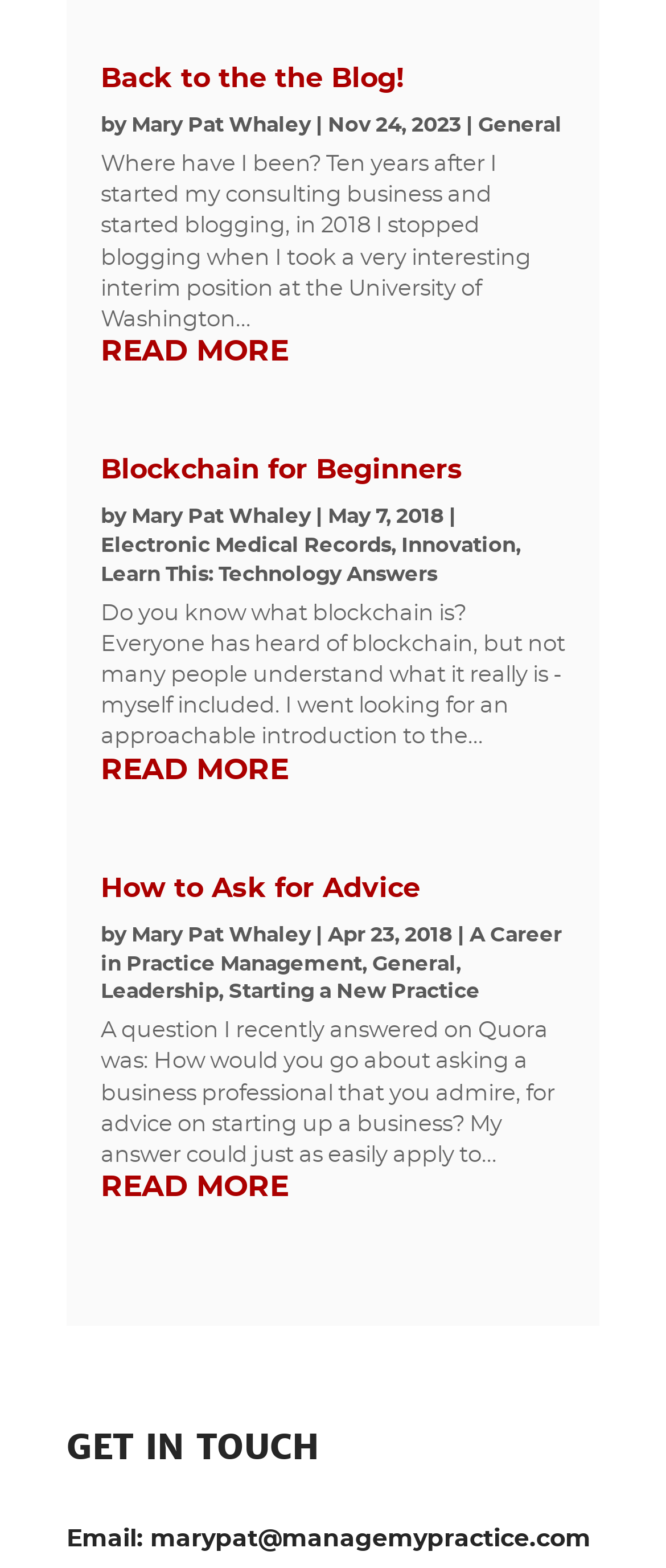Given the element description, predict the bounding box coordinates in the format (top-left x, top-left y, bottom-right x, bottom-right y), using floating point numbers between 0 and 1: read more

[0.151, 0.215, 0.849, 0.235]